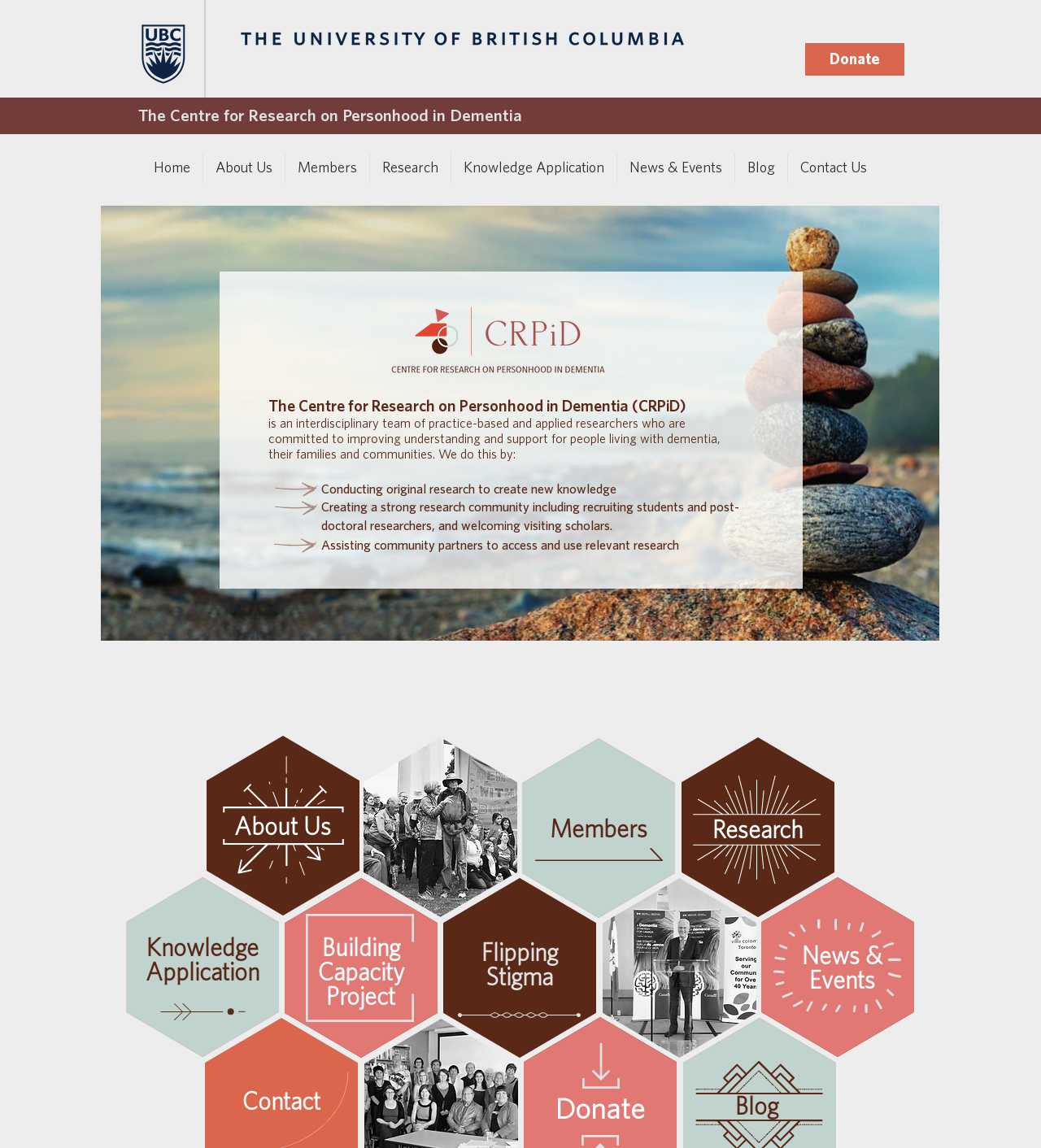Create a full and detailed caption for the entire webpage.

The webpage is about the Centre for Research on Personhood in Dementia (CRPiD), an interdisciplinary team of researchers committed to improving understanding and support for people living with dementia. 

At the top of the page, there is a navigation menu with links to various sections, including "Home", "About Us", "Members", "Research", "Knowledge Application", "News & Events", "Blog", and "Contact Us". 

Below the navigation menu, there is a logo of CRPiD and an image of balancing stones. 

The main content of the page is divided into three sections. The first section describes the mission of CRPiD, which is to conduct original research, create a strong research community, and assist community partners in accessing and using relevant research. 

The second section features three images, each accompanied by a heading and a link to a specific section of the website. The headings are "About Us", "Knowledge Application", and "Members". 

The third section appears to be a list of links to various resources, including "Research", "News & Events", "Flipping Stigma", "Donate", "Blog", and "Contact". Some of these links are accompanied by headings, while others are not. 

There are also several links scattered throughout the page, some of which appear to be duplicates.